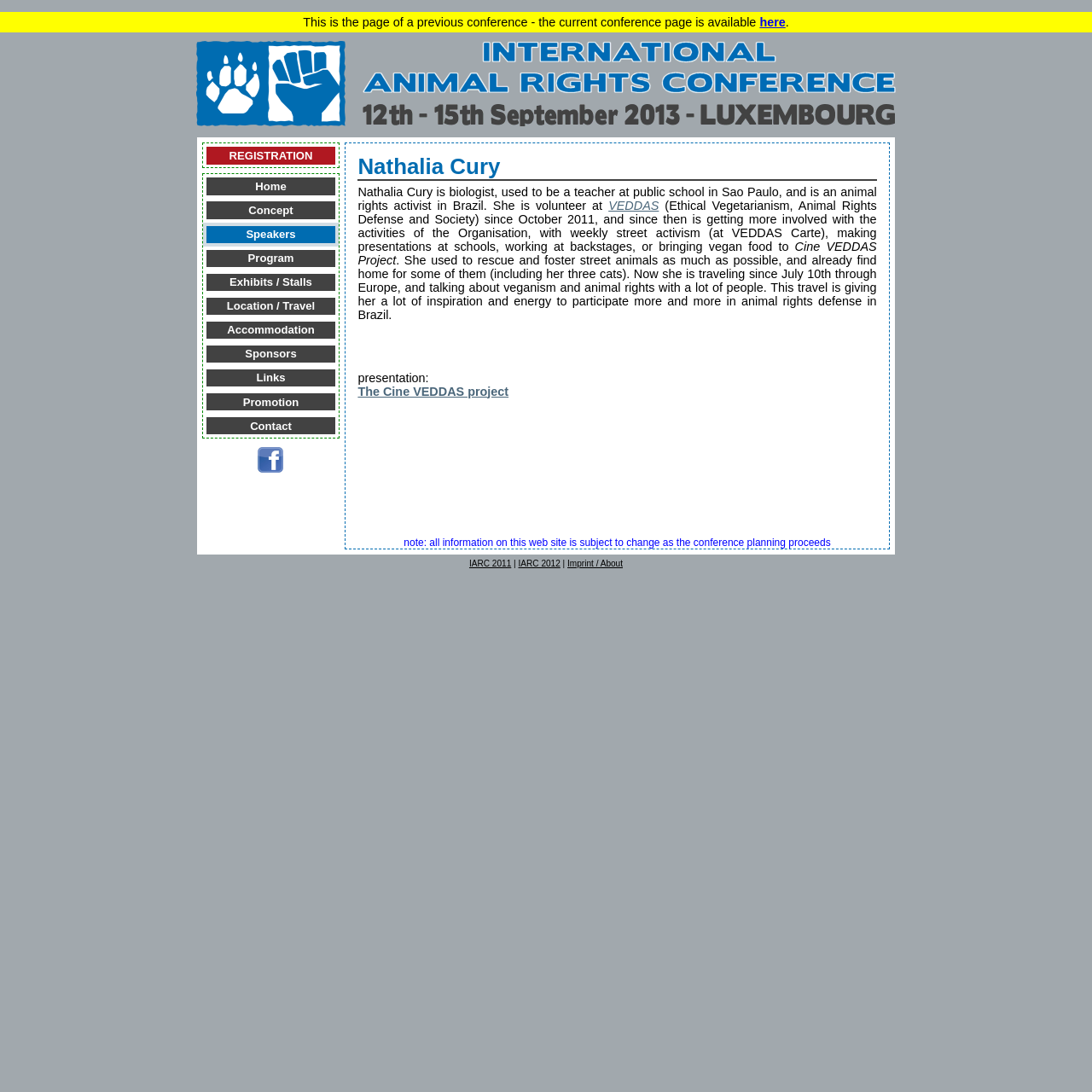What is the purpose of the Cine VEDDAS project?
Observe the image and answer the question with a one-word or short phrase response.

Not specified